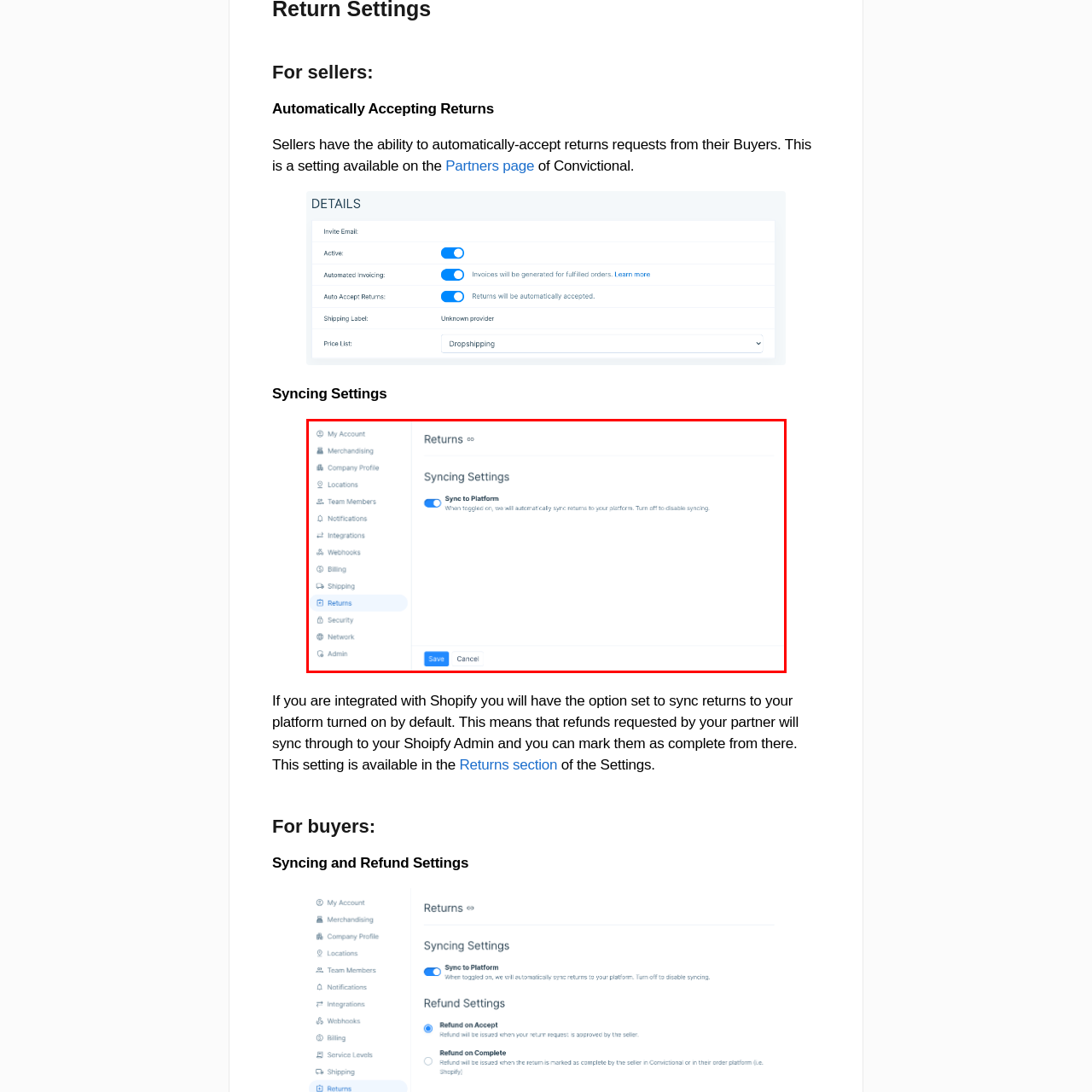Elaborate on the contents of the image marked by the red border.

The image depicts the "Syncing Settings" section of a user interface related to return management. At the top, the navigation indicates the context as "Returns." Below this, the main focus is on the toggle switch labeled "Sync to Platform," which enables automatic syncing of return information to the user's platform. When the switch is activated, it ensures that return requests are seamlessly managed between the user's system and any integrated platforms, streamlining the process of handling refunds. Beneath the toggle, a descriptive text clarifies that turning on this setting will synchronize returns automatically, while disabling it will stop future syncing. This interface design suggests a straightforward and user-friendly approach to managing return processes, ideal for sellers using integrated e-commerce solutions.